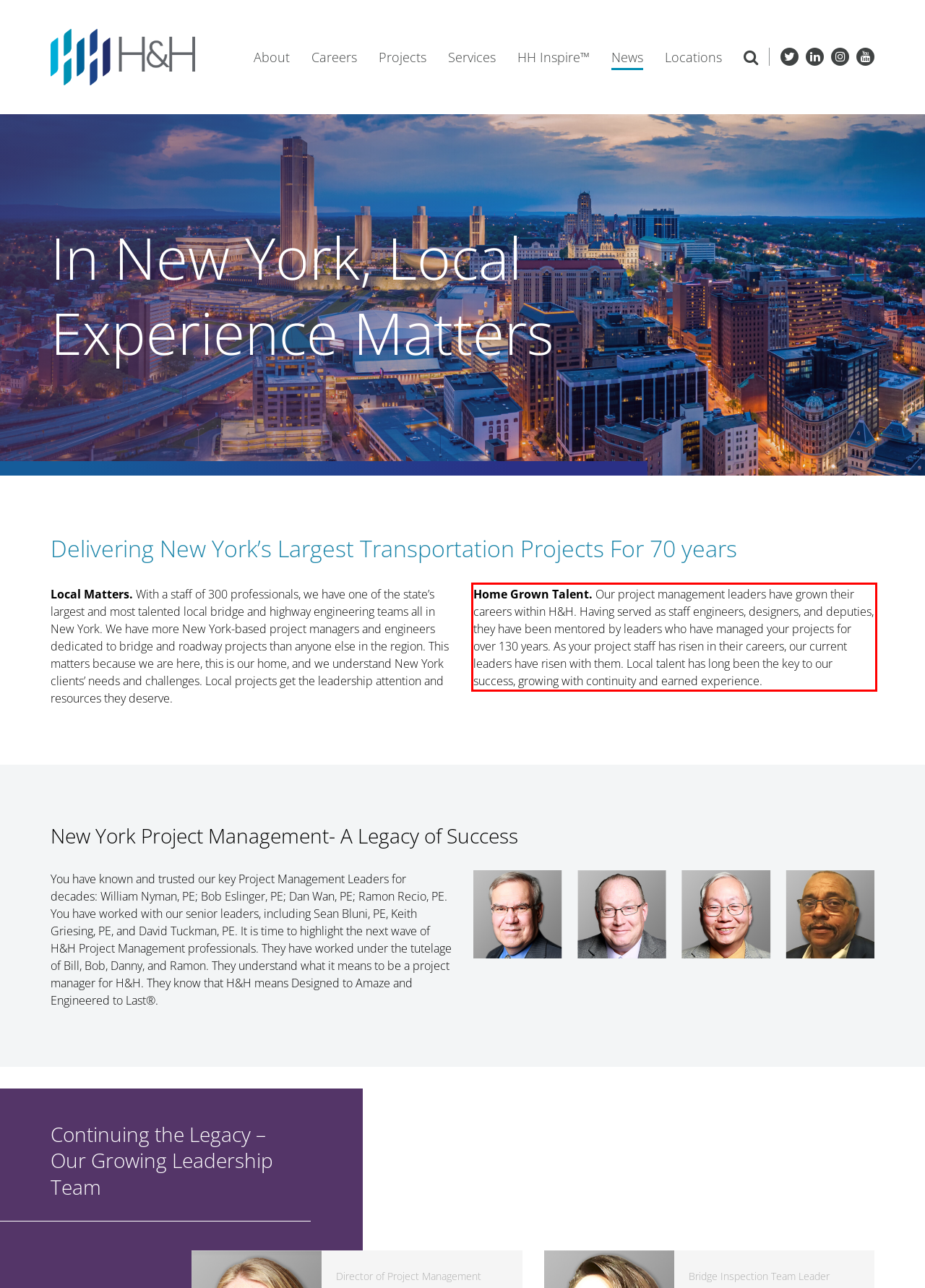The screenshot provided shows a webpage with a red bounding box. Apply OCR to the text within this red bounding box and provide the extracted content.

Home Grown Talent. Our project management leaders have grown their careers within H&H. Having served as staff engineers, designers, and deputies, they have been mentored by leaders who have managed your projects for over 130 years. As your project staff has risen in their careers, our current leaders have risen with them. Local talent has long been the key to our success, growing with continuity and earned experience.